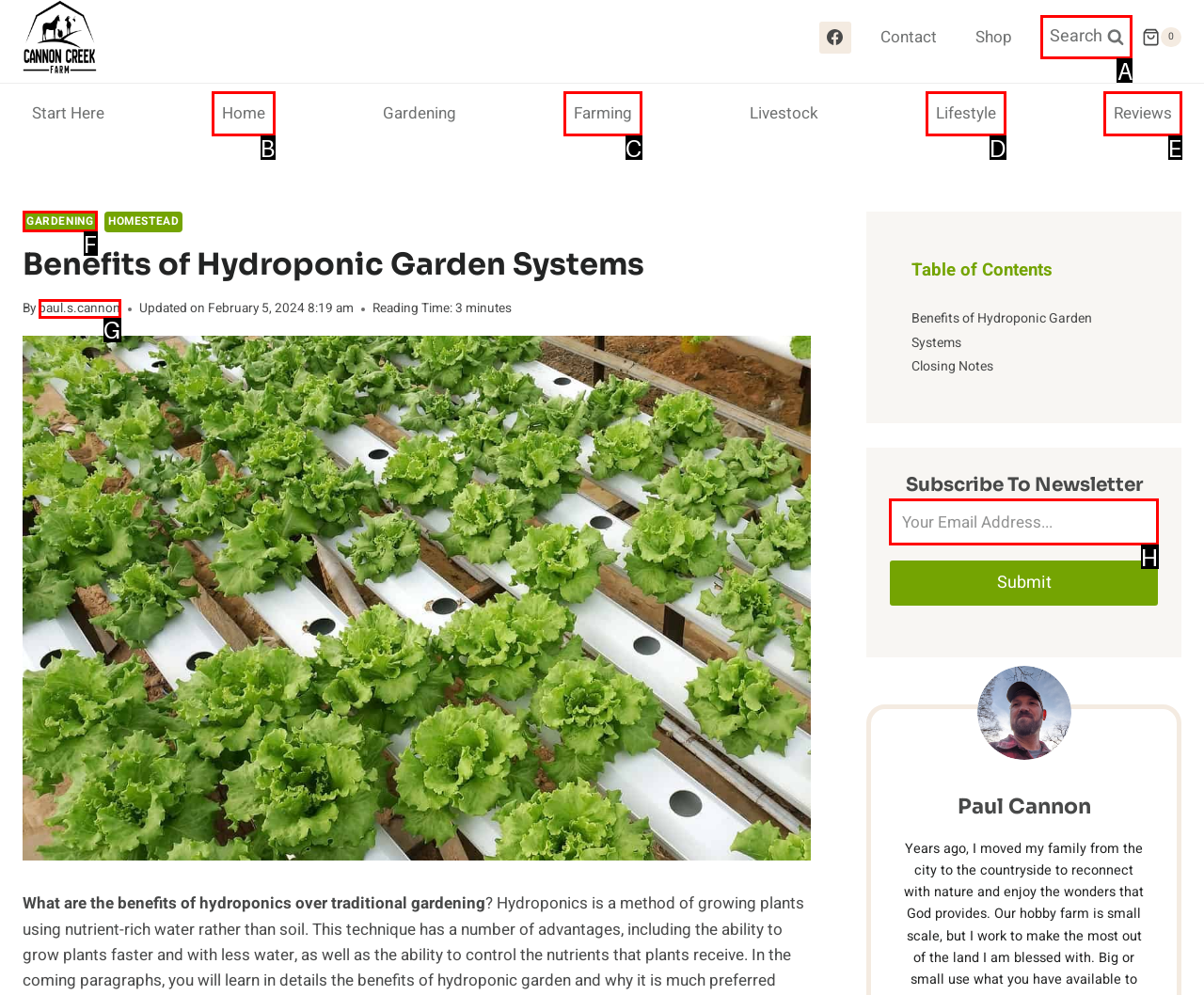Choose the UI element to click on to achieve this task: Subscribe to the newsletter. Reply with the letter representing the selected element.

H